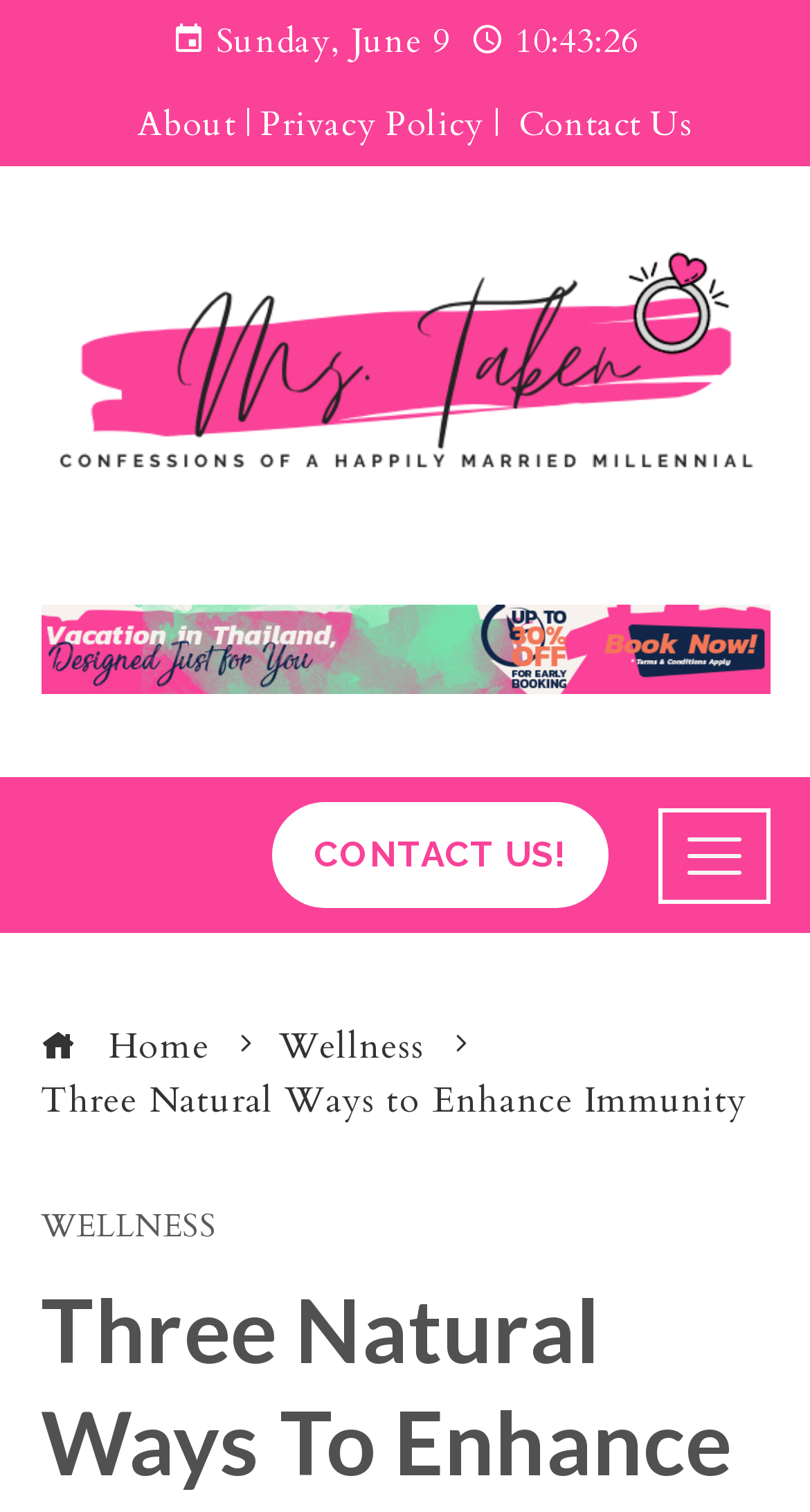Please find the bounding box coordinates of the clickable region needed to complete the following instruction: "check WELLNESS". The bounding box coordinates must consist of four float numbers between 0 and 1, i.e., [left, top, right, bottom].

[0.05, 0.801, 0.268, 0.822]